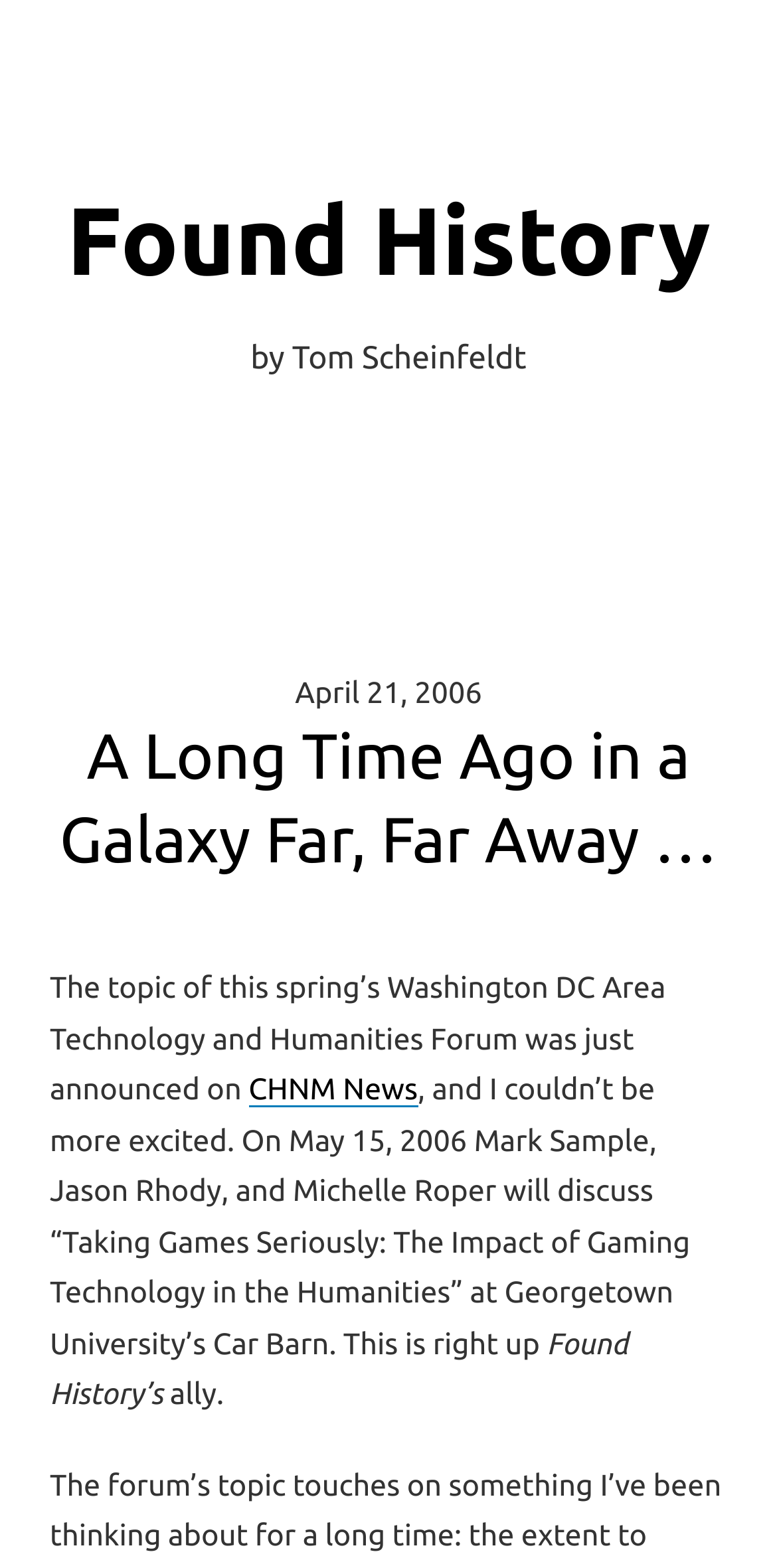Is the blog post written by Tom Scheinfeldt?
Please respond to the question with a detailed and thorough explanation.

The question can be answered by reading the text content of the webpage. The sentence 'by Tom Scheinfeldt' indicates that Tom Scheinfeldt is the author of the blog post.